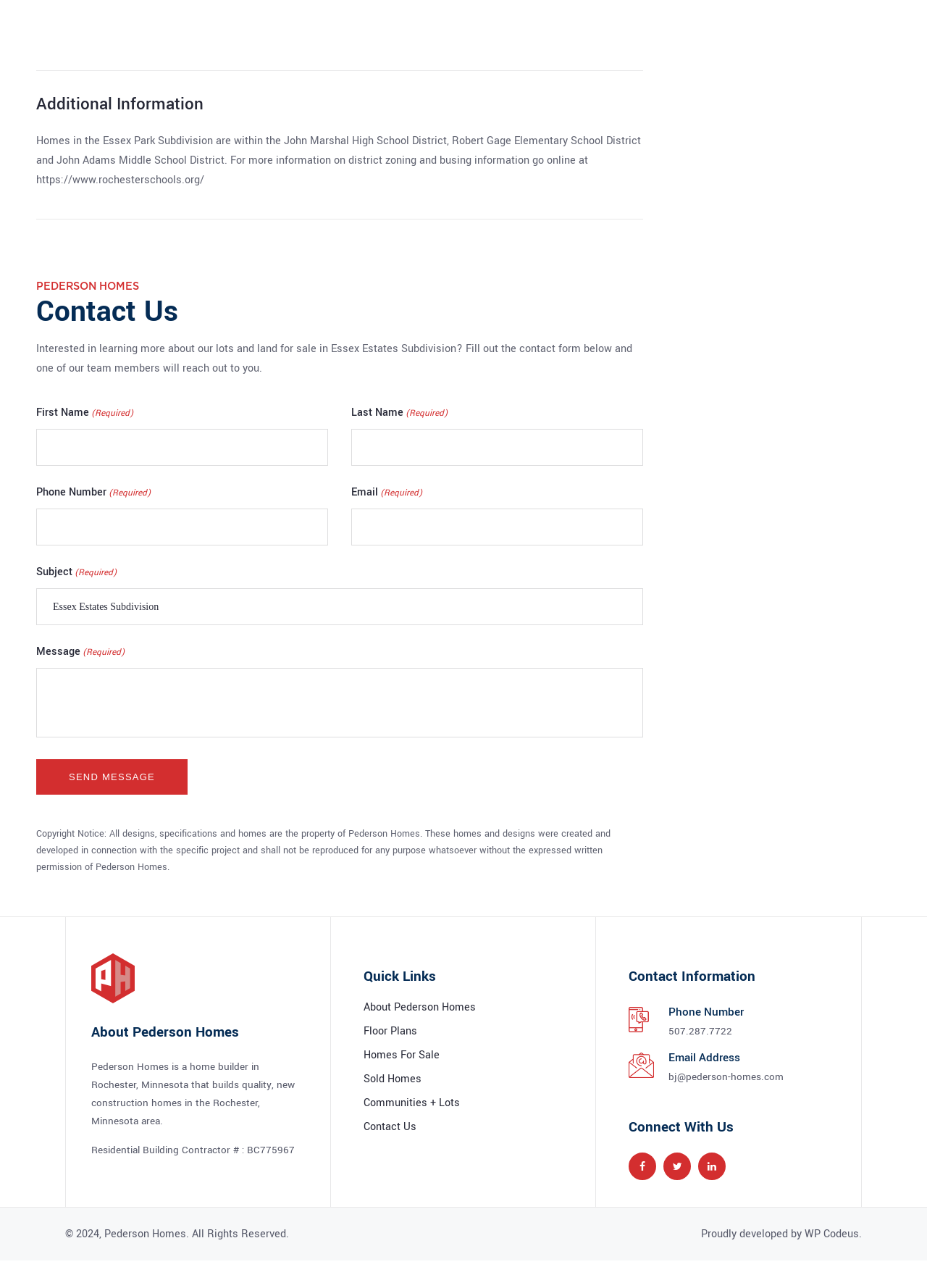Provide the bounding box coordinates for the UI element described in this sentence: "WP Codeus". The coordinates should be four float values between 0 and 1, i.e., [left, top, right, bottom].

[0.868, 0.952, 0.927, 0.964]